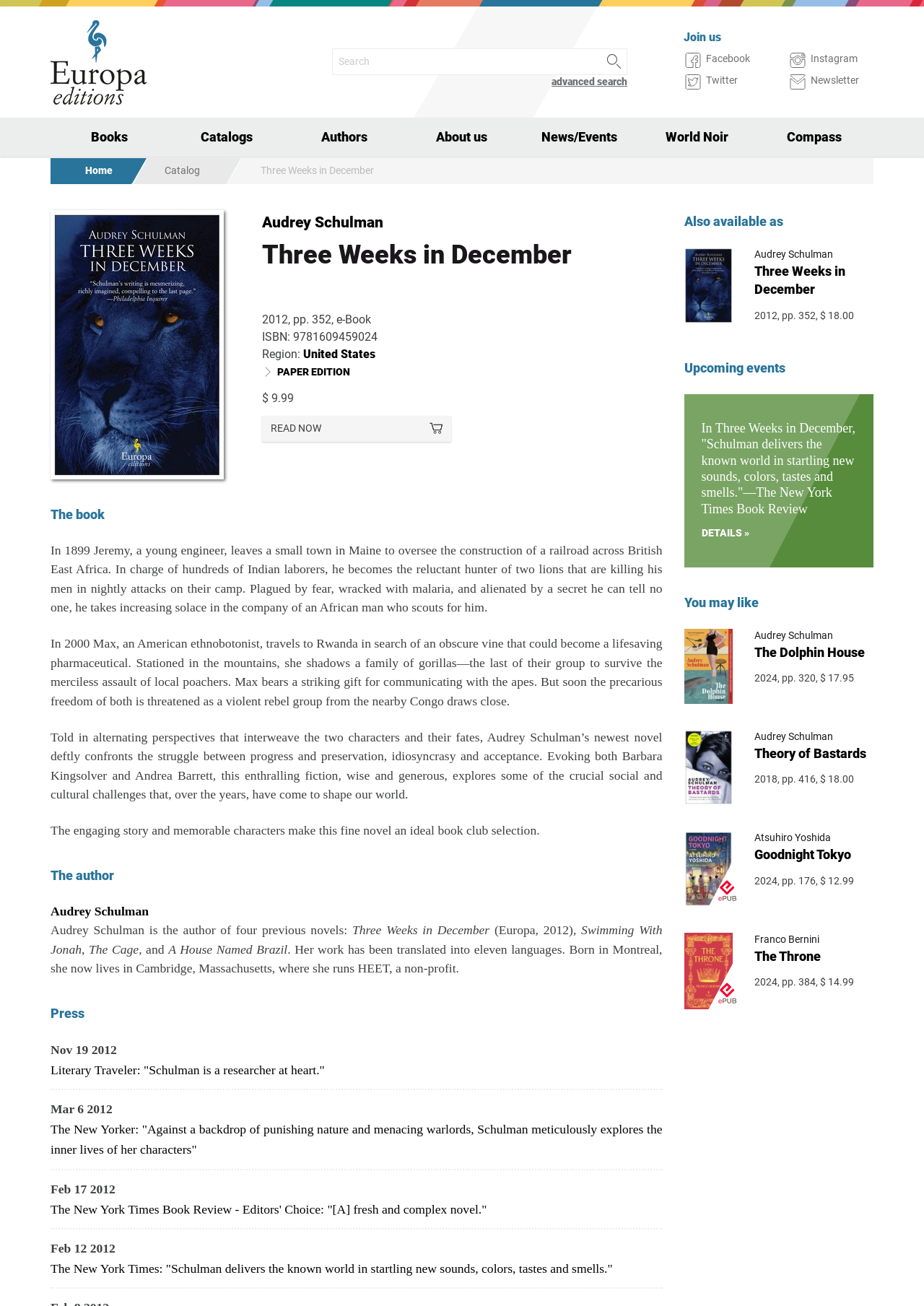Determine the bounding box coordinates of the region that needs to be clicked to achieve the task: "Read the book description".

[0.055, 0.416, 0.717, 0.47]